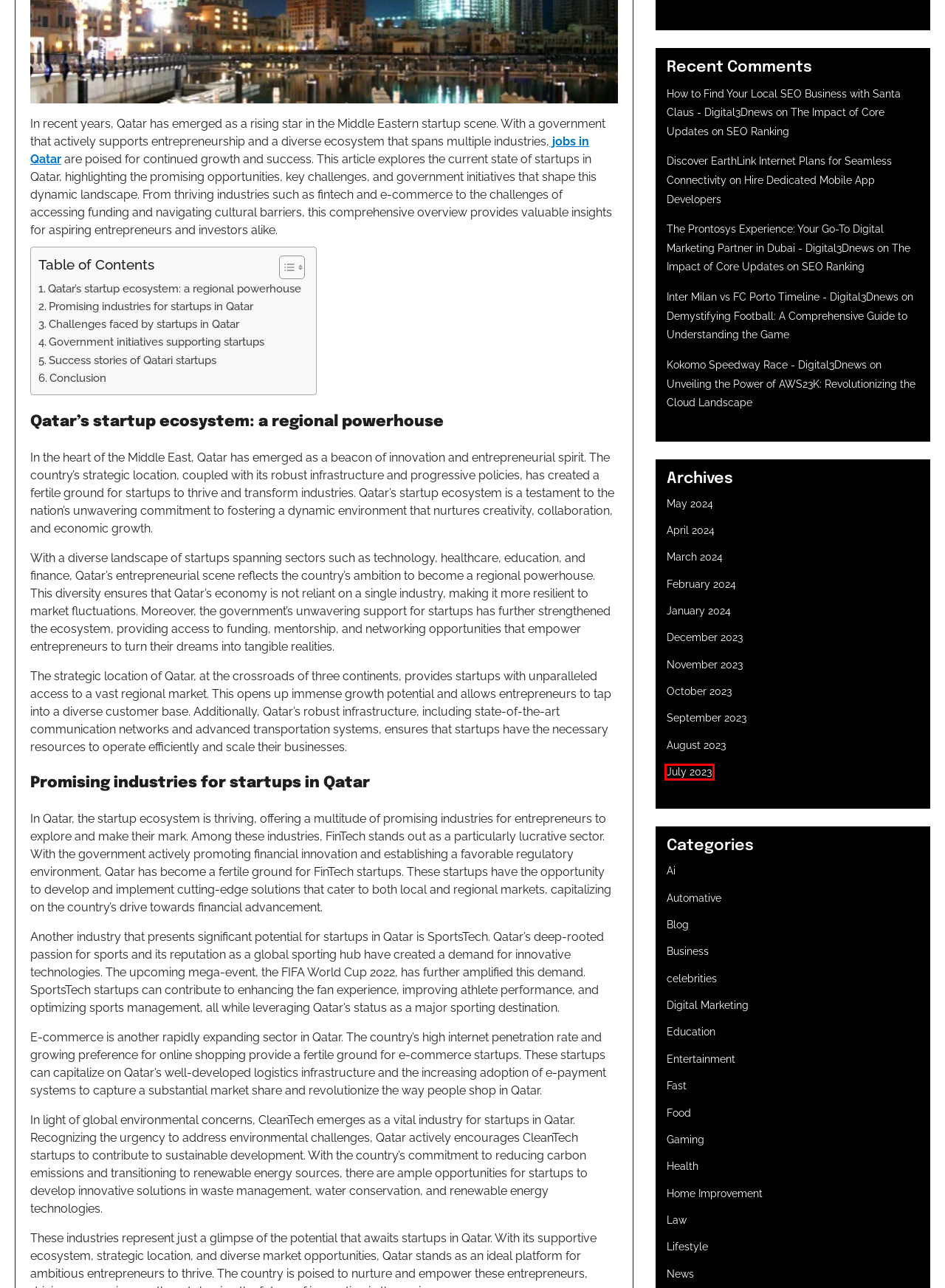Examine the screenshot of a webpage with a red bounding box around a UI element. Your task is to identify the webpage description that best corresponds to the new webpage after clicking the specified element. The given options are:
A. April 2024 - Digital3Dnews
B. Fast Archives - Digital3Dnews
C. Find the Latest Jobs in Qatar | Find Job Openings in Doha, Lusail, Qatar
D. March 2024 - Digital3Dnews
E. July 2023 - Digital3Dnews
F. February 2024 - Digital3Dnews
G. October 2023 - Digital3Dnews
H. Kokomo Speedway Race - Digital3Dnews

E